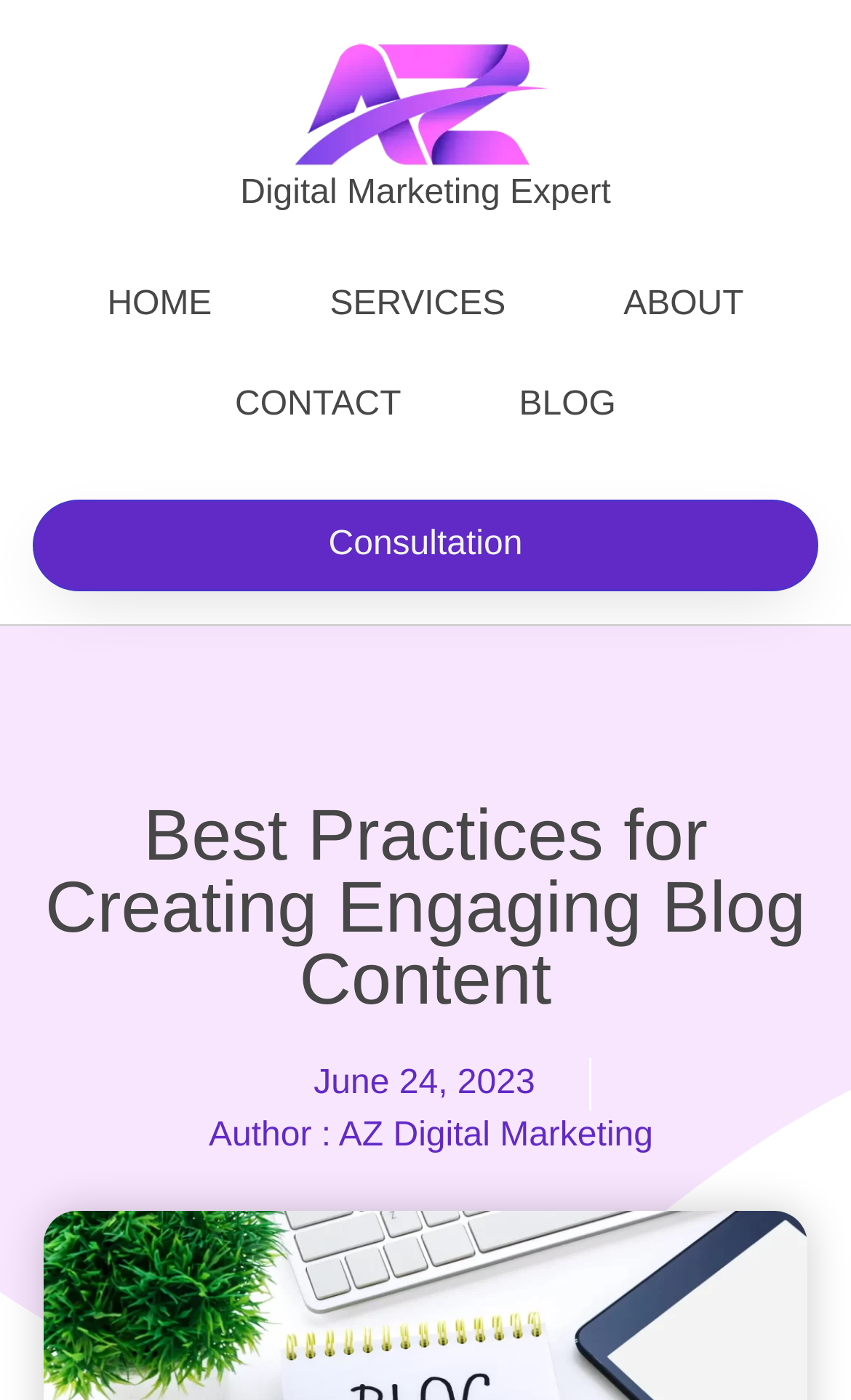Answer the question below using just one word or a short phrase: 
What is the position of the 'CONTACT' link?

Fourth